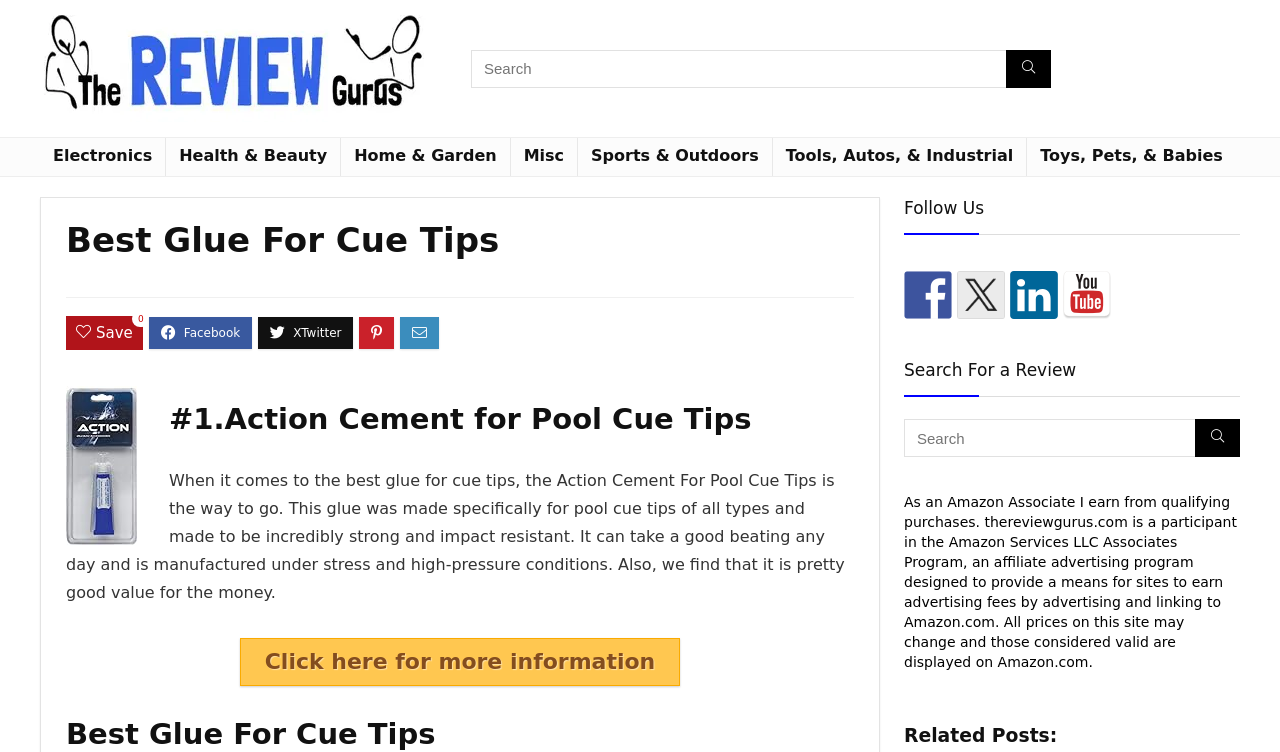What is the purpose of the glue products reviewed on the webpage?
Based on the image, answer the question with as much detail as possible.

I read the description of the first glue product reviewed, which states that it is 'made specifically for pool cue tips of all types', indicating that the glue products reviewed on the webpage are for use on pool cue tips.